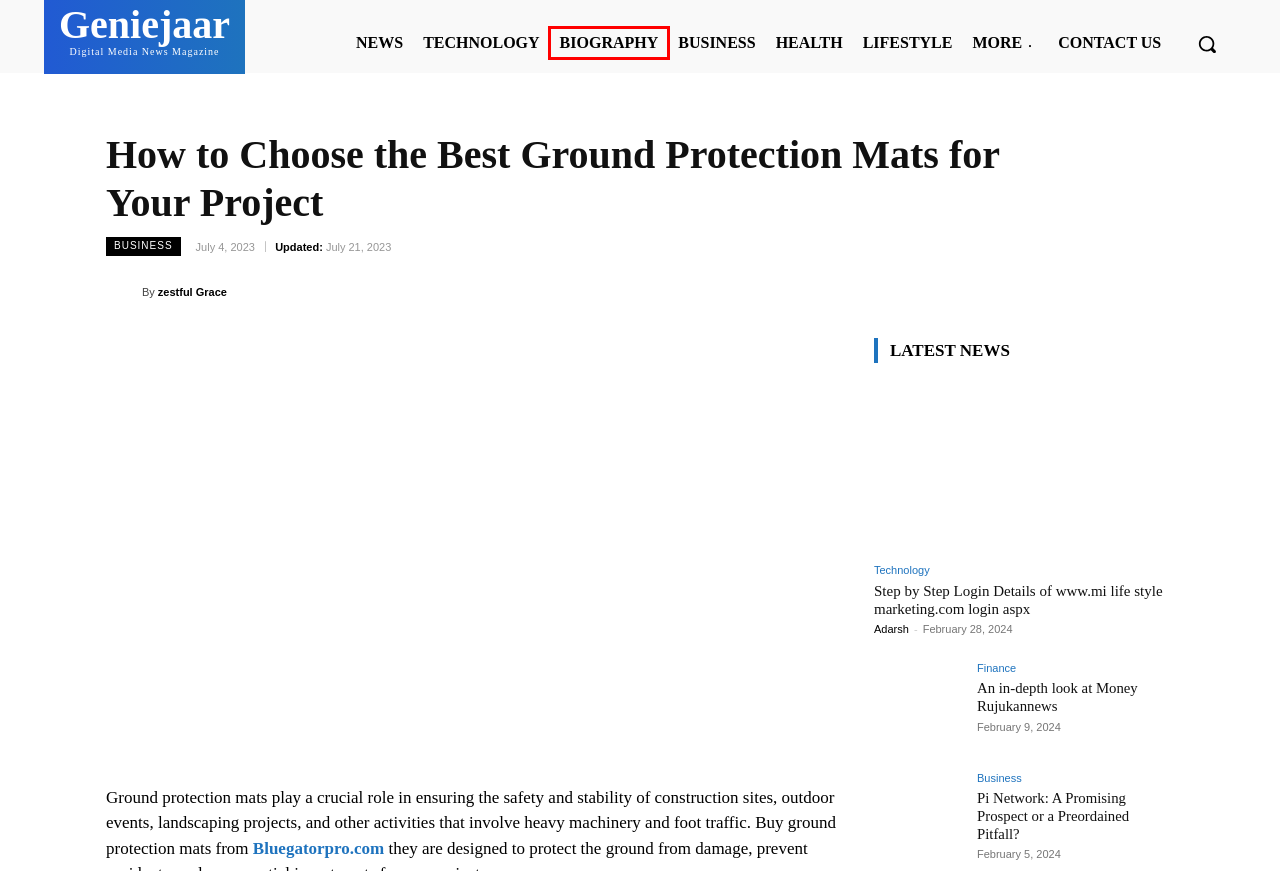Look at the screenshot of a webpage where a red bounding box surrounds a UI element. Your task is to select the best-matching webpage description for the new webpage after you click the element within the bounding box. The available options are:
A. Latest Business News- Geniejaar.com
B. Breaking News at geniejaar.com
C. Latest Health News at geniejaar.com
D. Latest News on Biography- geniejaar.com
E. Latest Tech News at Geniejaar
F. Lifestyle Archives - Geniejaar
G. zestful Grace, Author at Geniejaar
H. Android smartphone and explore MI Lifestyle

D